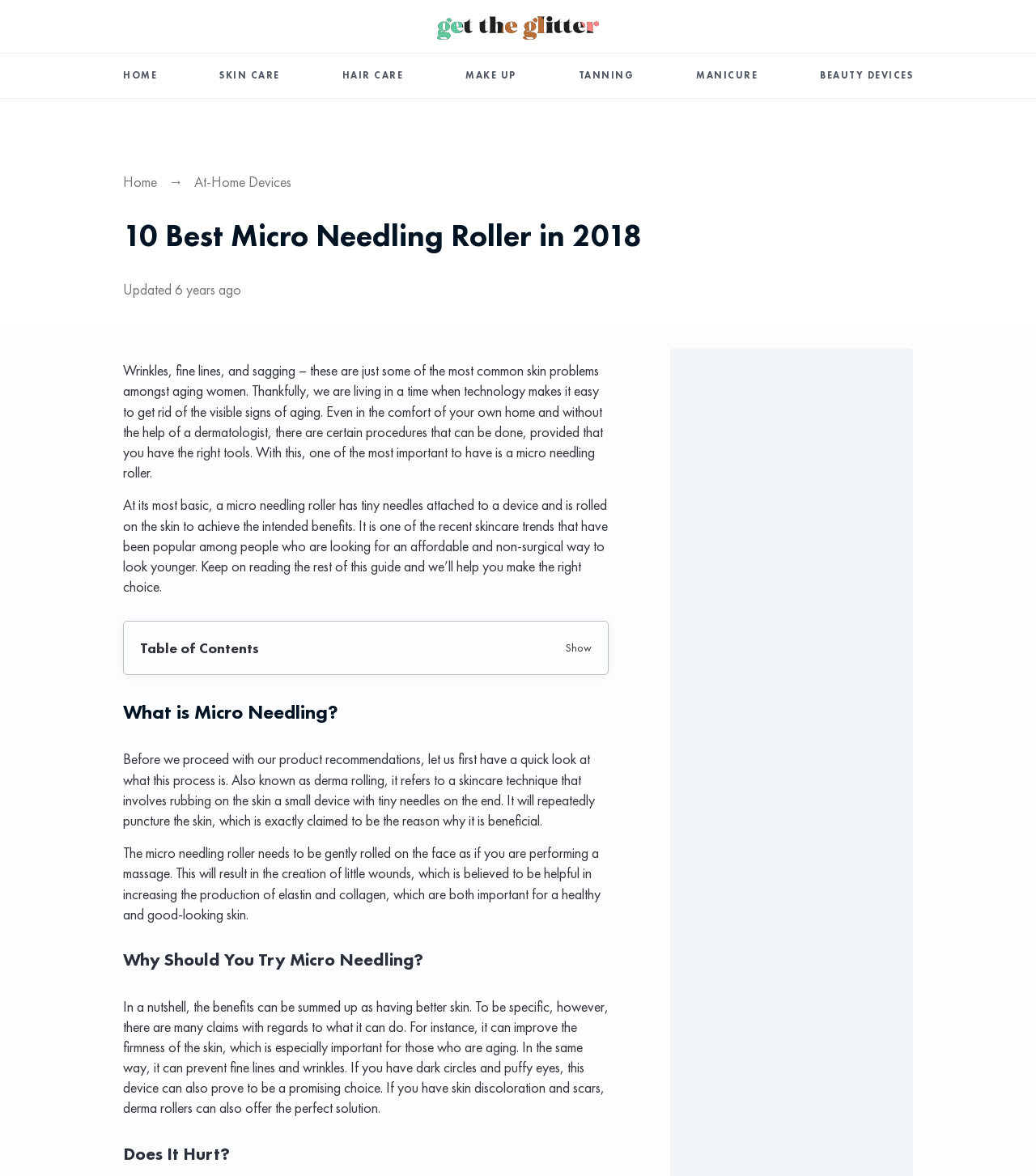Can you show the bounding box coordinates of the region to click on to complete the task described in the instruction: "Read the 'What is Micro Needling?' section"?

[0.119, 0.595, 0.588, 0.616]